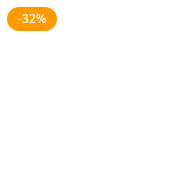Carefully examine the image and provide an in-depth answer to the question: What is the purpose of this badge?

The badge is positioned prominently to attract attention and serve as an effective marketing tool, encouraging potential buyers to take advantage of the limited-time offer.